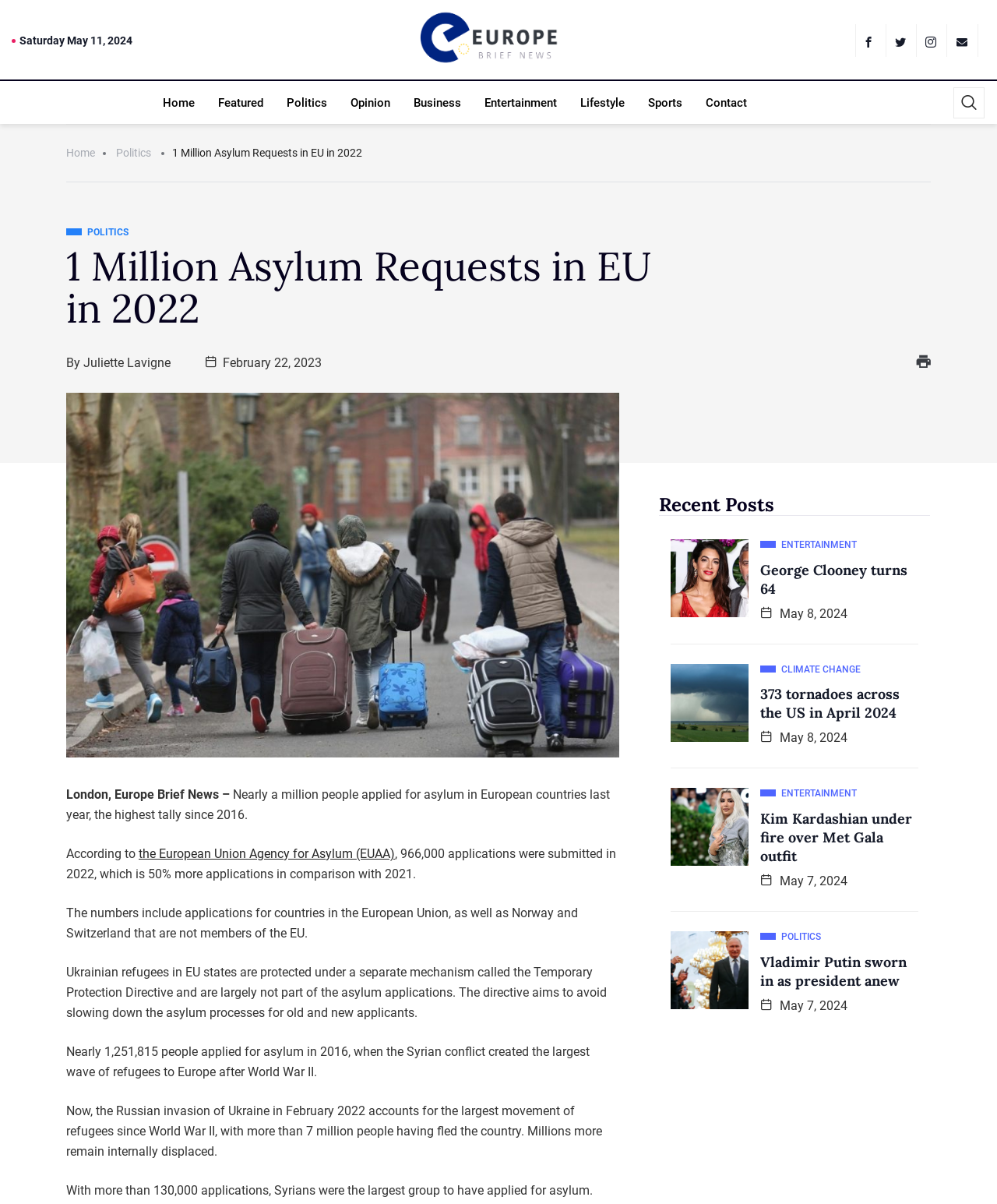Describe every aspect of the webpage in a detailed manner.

This webpage is about a news article titled "1 Million Asylum Requests in EU in 2022". At the top, there is a date "Saturday May 11, 2024" and a logo of "Europe Brief News" with a link to the website. Below the logo, there are social media links to Facebook, Twitter, Instagram, and Email.

On the left side, there is a navigation menu with links to "Home", "Featured", "Politics", "Opinion", "Business", "Entertainment", "Lifestyle", "Sports", and "Contact". Below the navigation menu, there is a search button.

The main content of the webpage is an article about asylum requests in the European Union. The article has a heading "1 Million Asylum Requests in EU in 2022" and is written by "Juliette Lavigne" on "February 22, 2023". The article starts with a brief introduction and then provides statistics about asylum applications in European countries.

To the right of the article, there is a section titled "Recent Posts" with links to several news articles, including "George Clooney turns 64", "373 tornadoes across the US in April 2024", "Kim Kardashian under fire over Met Gala outfit", and "Vladimir Putin sworn in as president anew". Each article has a heading and a date.

At the bottom of the webpage, there is a complementary section with a heading "Recent Posts" and links to more news articles.